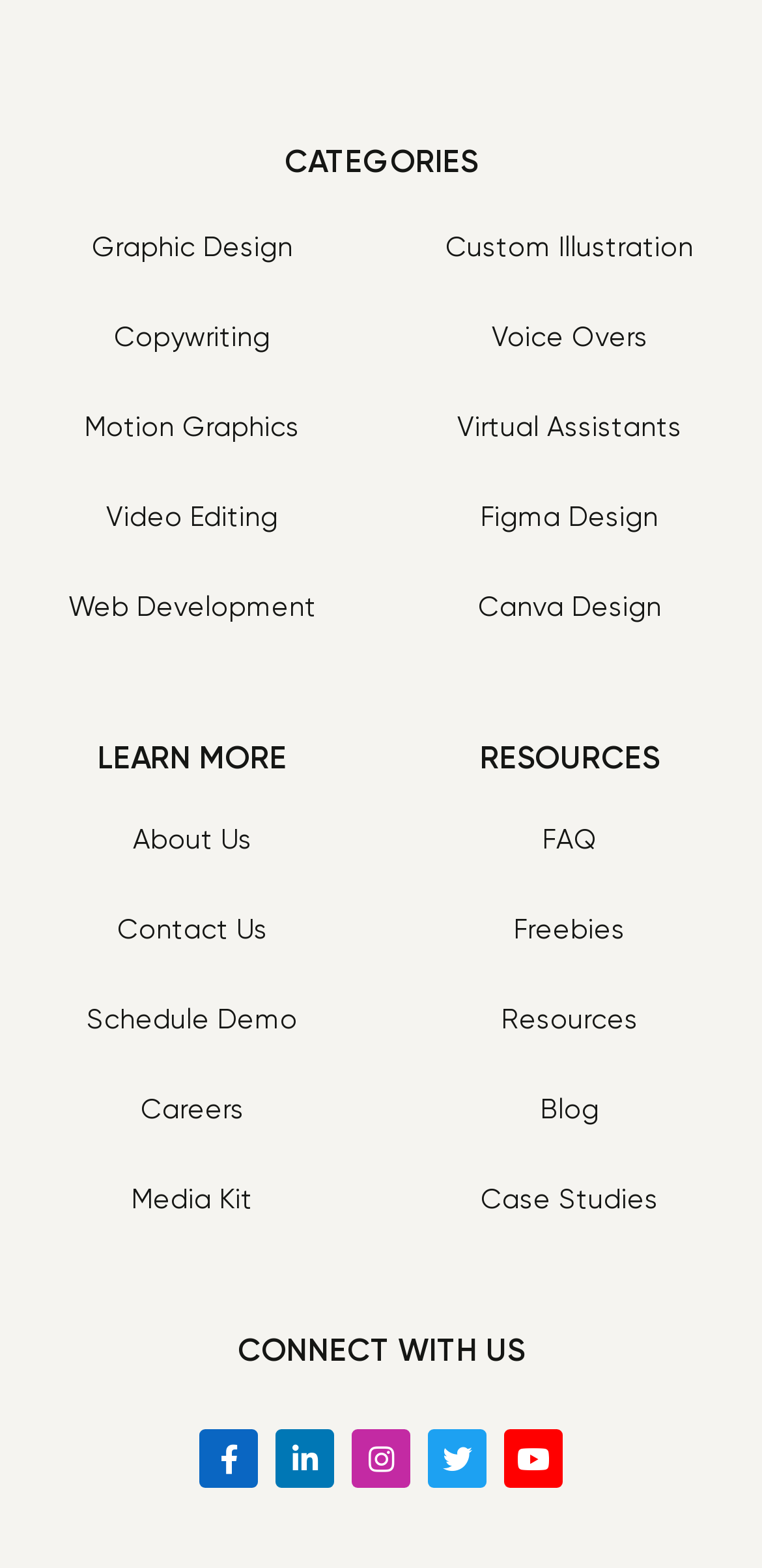How many social media platforms are listed?
Kindly offer a detailed explanation using the data available in the image.

I counted the number of social media links at the bottom of the page, which are 'Facebook-f', 'Linkedin-in', 'Instagram', 'Twitter', and 'Youtube'. There are 5 social media platforms listed.